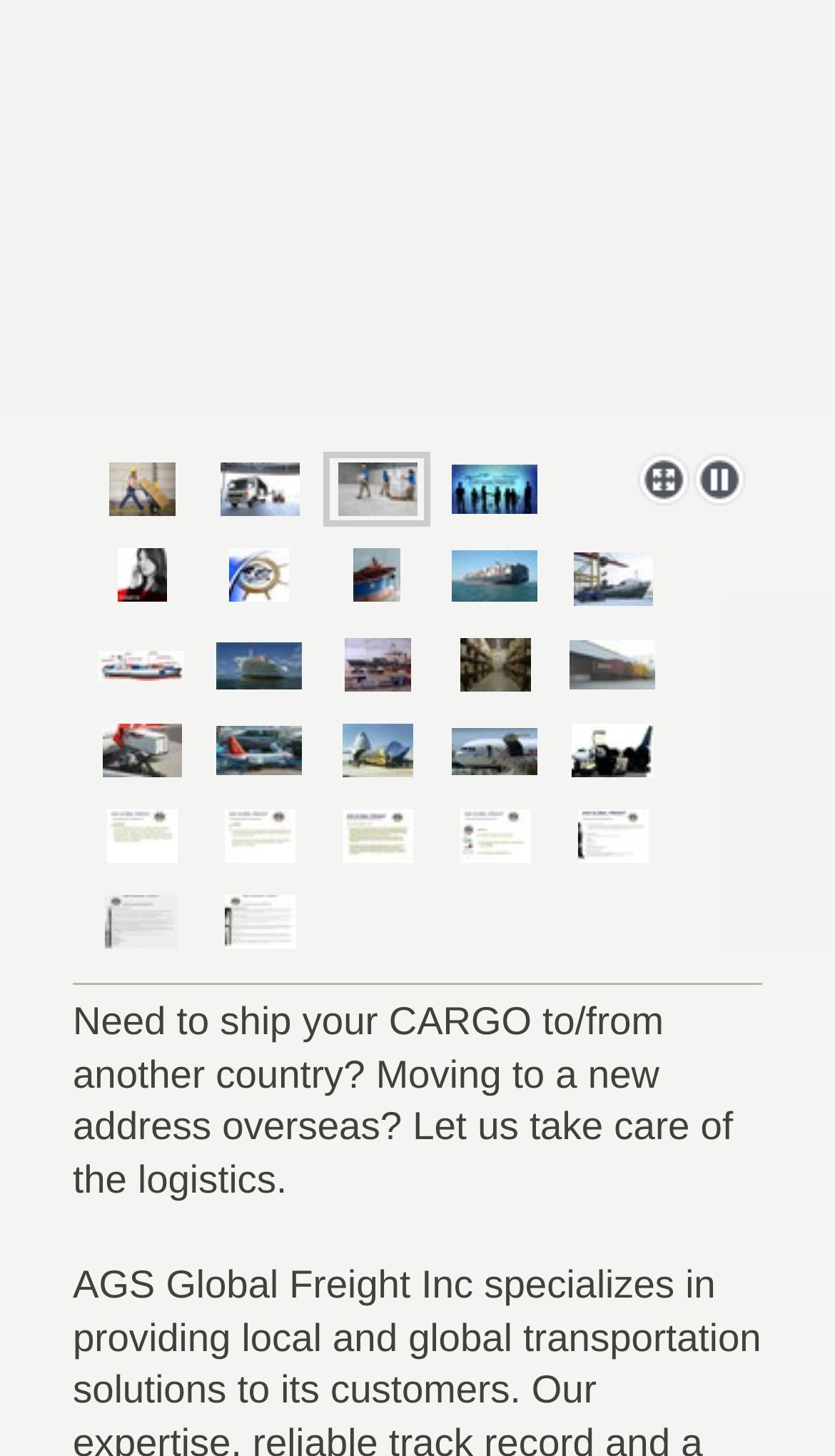What is the theme of the images on the webpage?
Refer to the image and provide a detailed answer to the question.

The images on the webpage are related to shipping and logistics, featuring icons or graphics representing concepts such as pickup and delivery, equipment, sorting, and cargo transportation. These images are likely used to illustrate the services offered by the company.